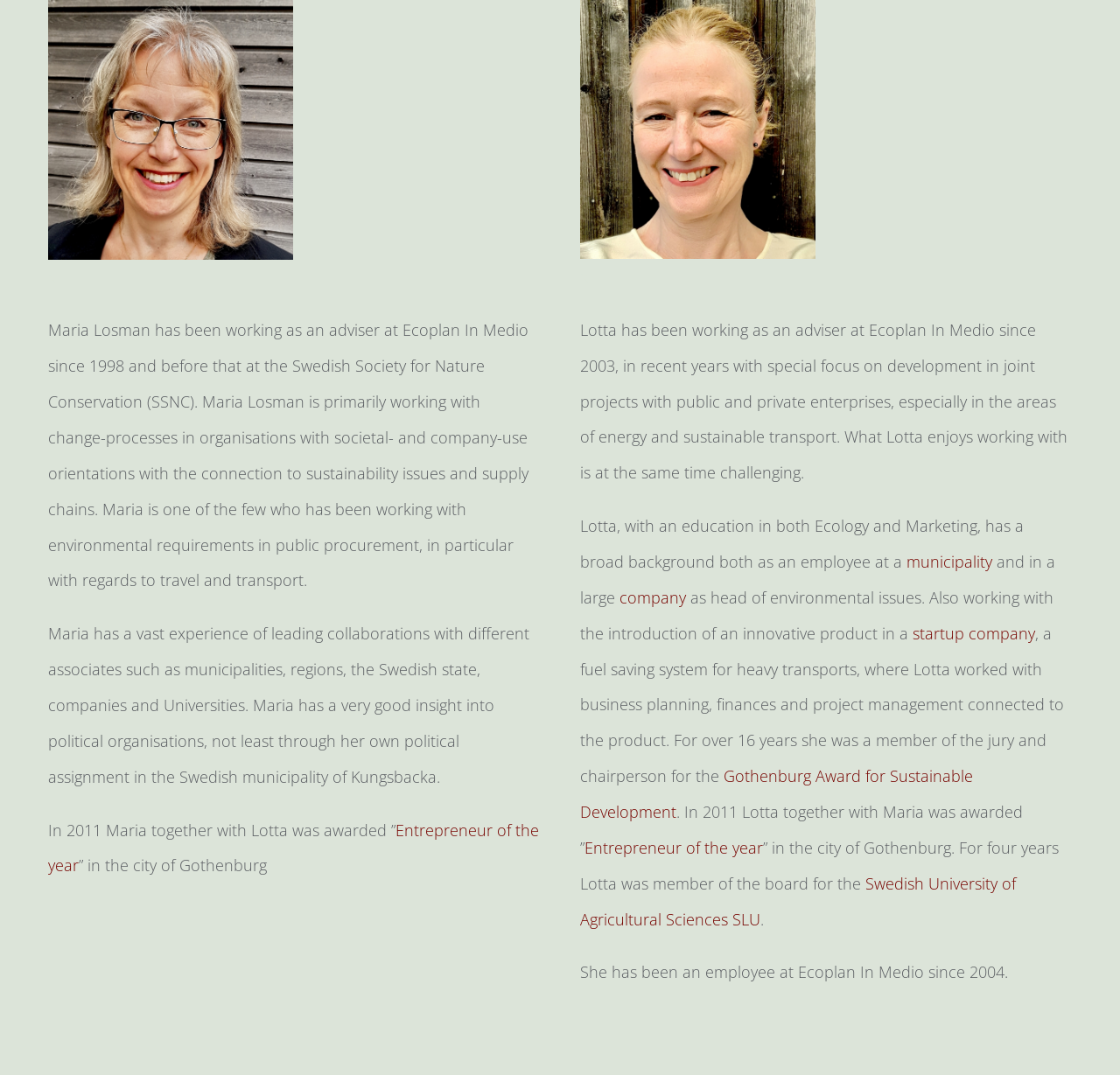What is Maria's primary work area?
Deliver a detailed and extensive answer to the question.

According to the text, Maria Losman is primarily working with change-processes in organisations with societal- and company-use orientations with the connection to sustainability issues and supply chains.